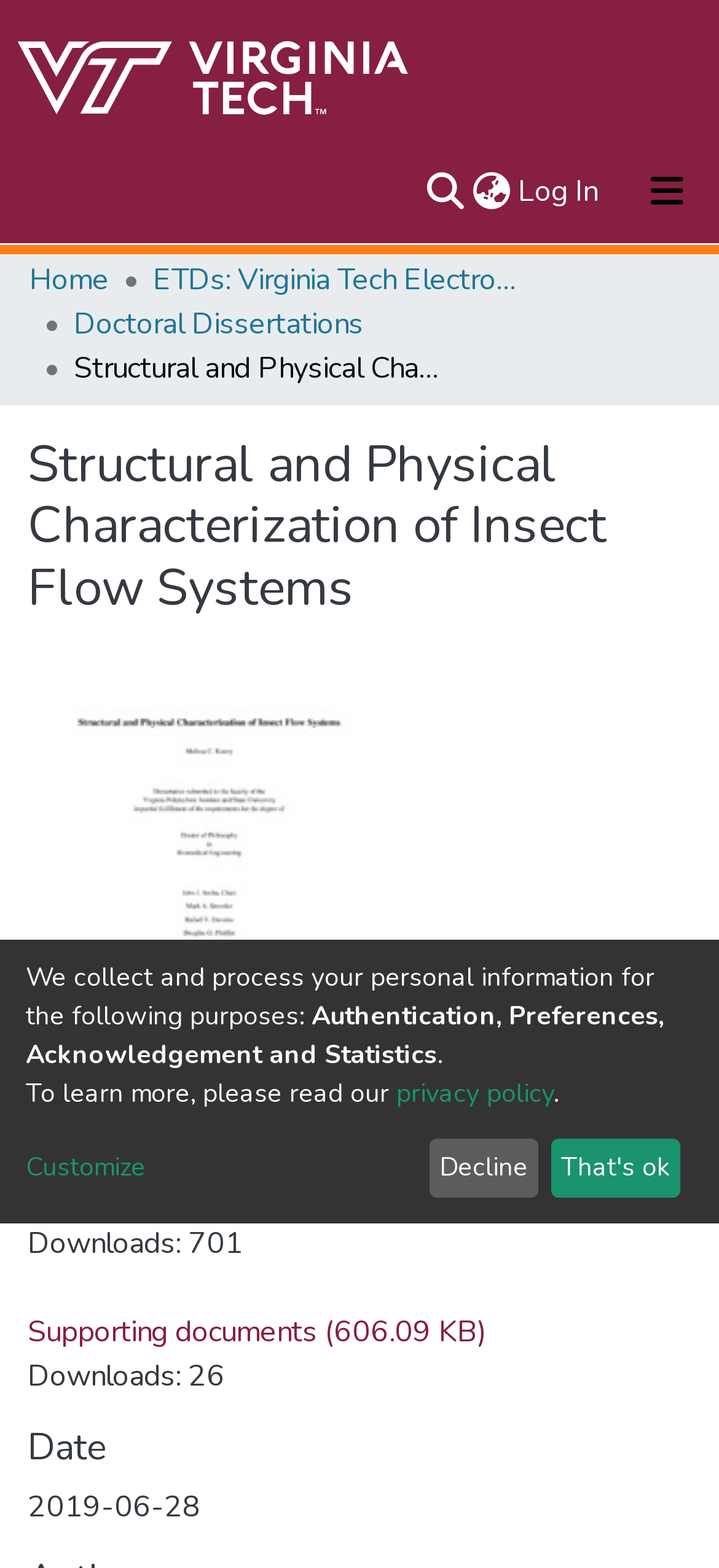With reference to the image, please provide a detailed answer to the following question: How many downloads does the file 'Kenny_MC_D_2019.pdf' have?

I found the answer by looking at the text next to the link 'Kenny_MC_D_2019.pdf (14.48 MB)', which says 'Downloads: 701'.